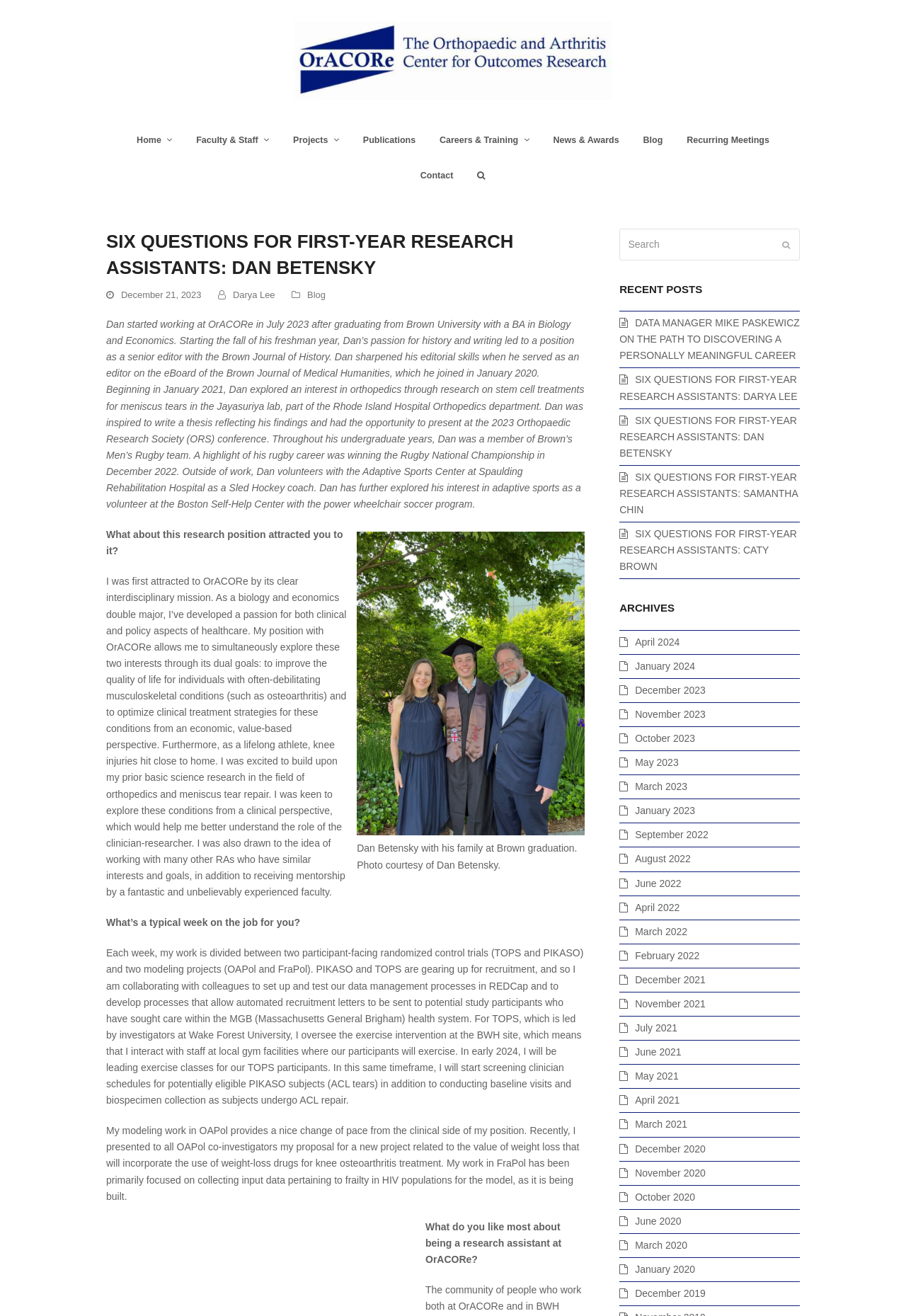Can you look at the image and give a comprehensive answer to the question:
What is the name of the research assistant featured in this article?

The article is about a research assistant, and the name 'Dan Betensky' is mentioned in the title and throughout the article, indicating that he is the research assistant being featured.